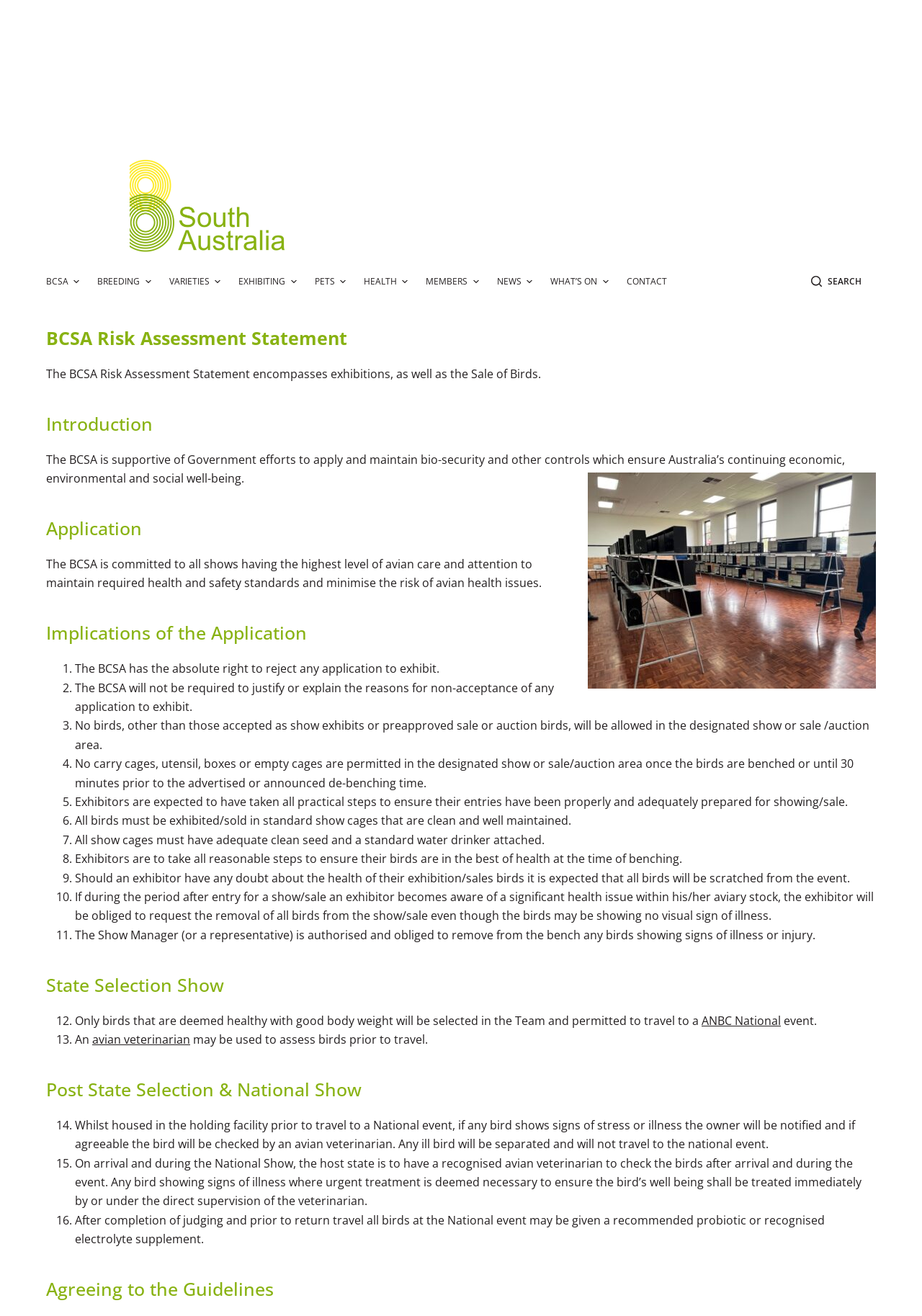Can you determine the bounding box coordinates of the area that needs to be clicked to fulfill the following instruction: "Read more about 'ANBC National'"?

[0.761, 0.769, 0.847, 0.781]